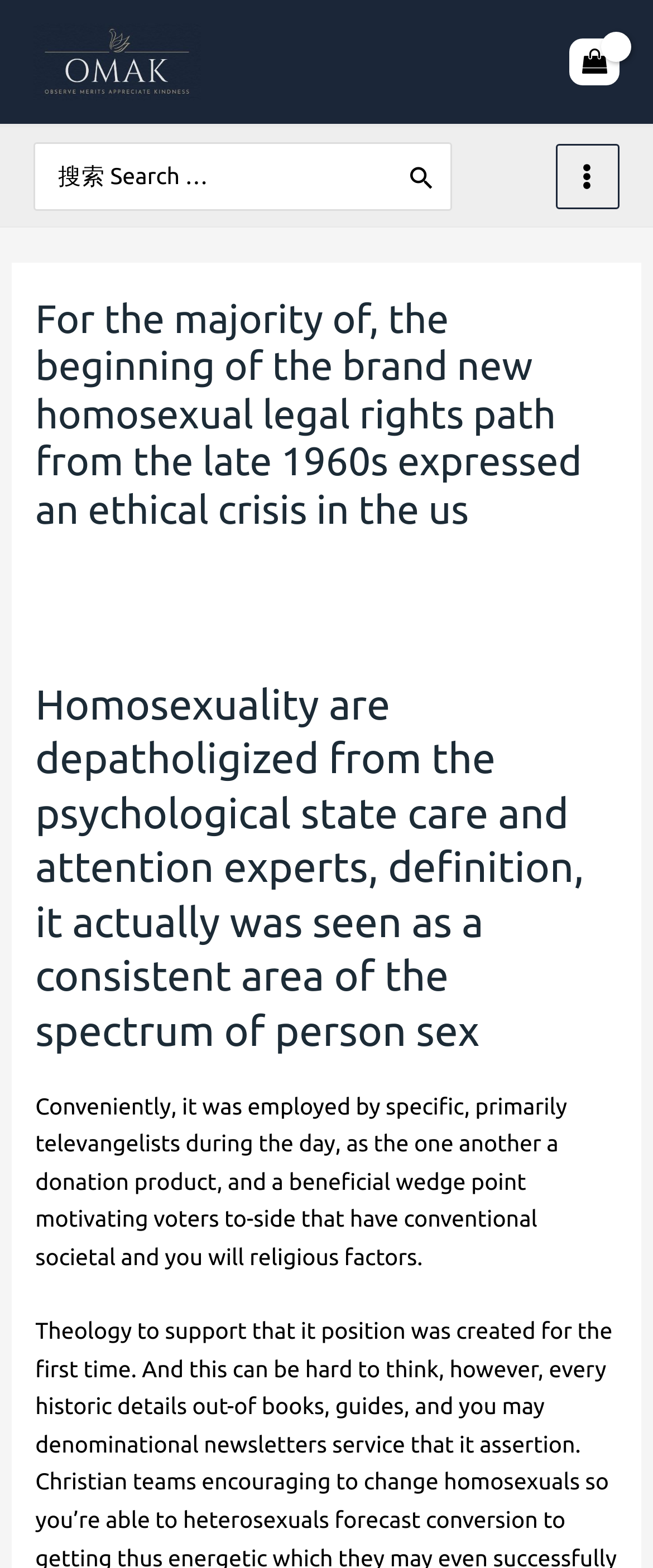Based on what you see in the screenshot, provide a thorough answer to this question: Is the shopping cart empty?

The link 'View Shopping Cart, empty' indicates that the shopping cart is currently empty, with no items added to it.